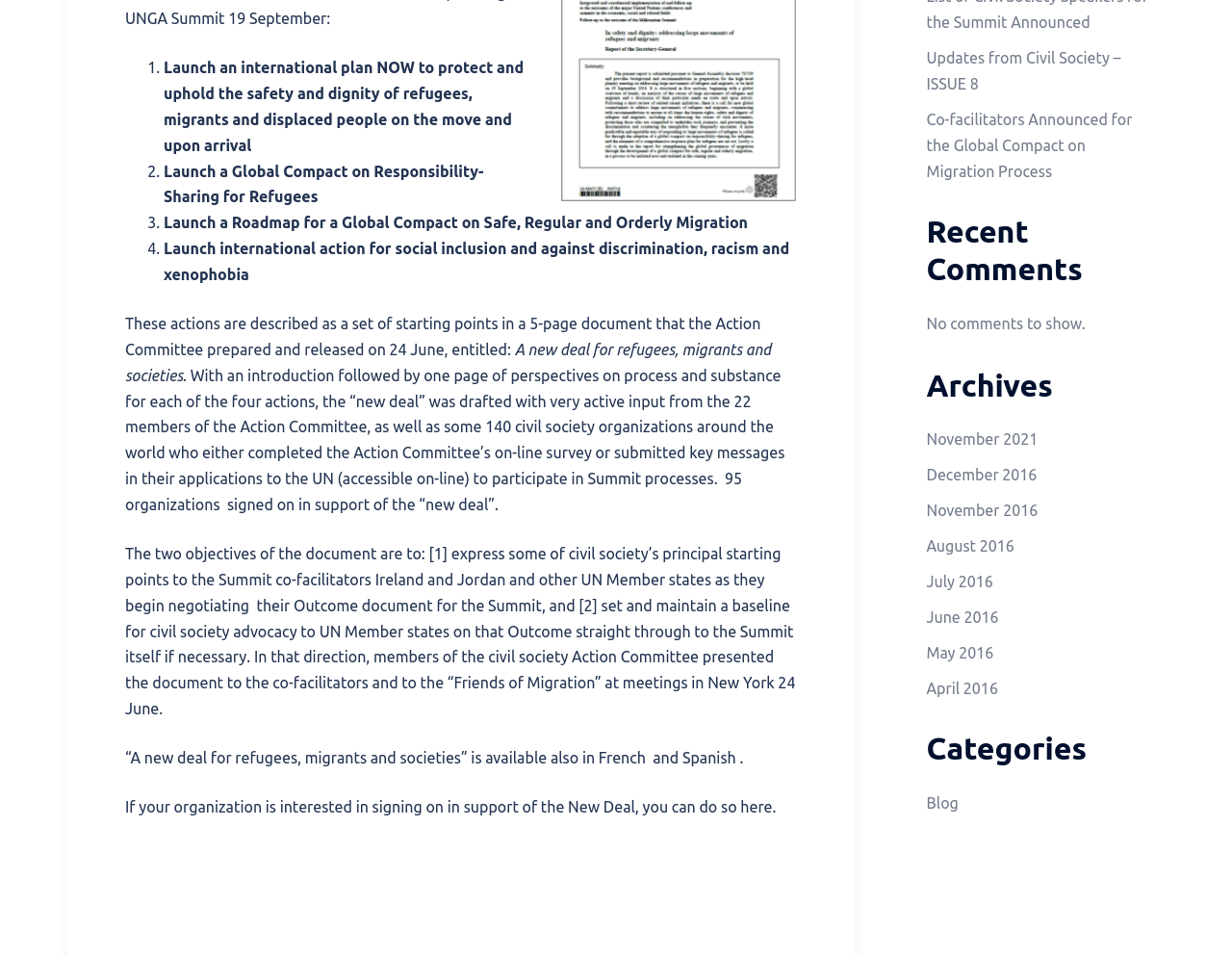Using the format (top-left x, top-left y, bottom-right x, bottom-right y), and given the element description, identify the bounding box coordinates within the screenshot: value="Subscribe"

None